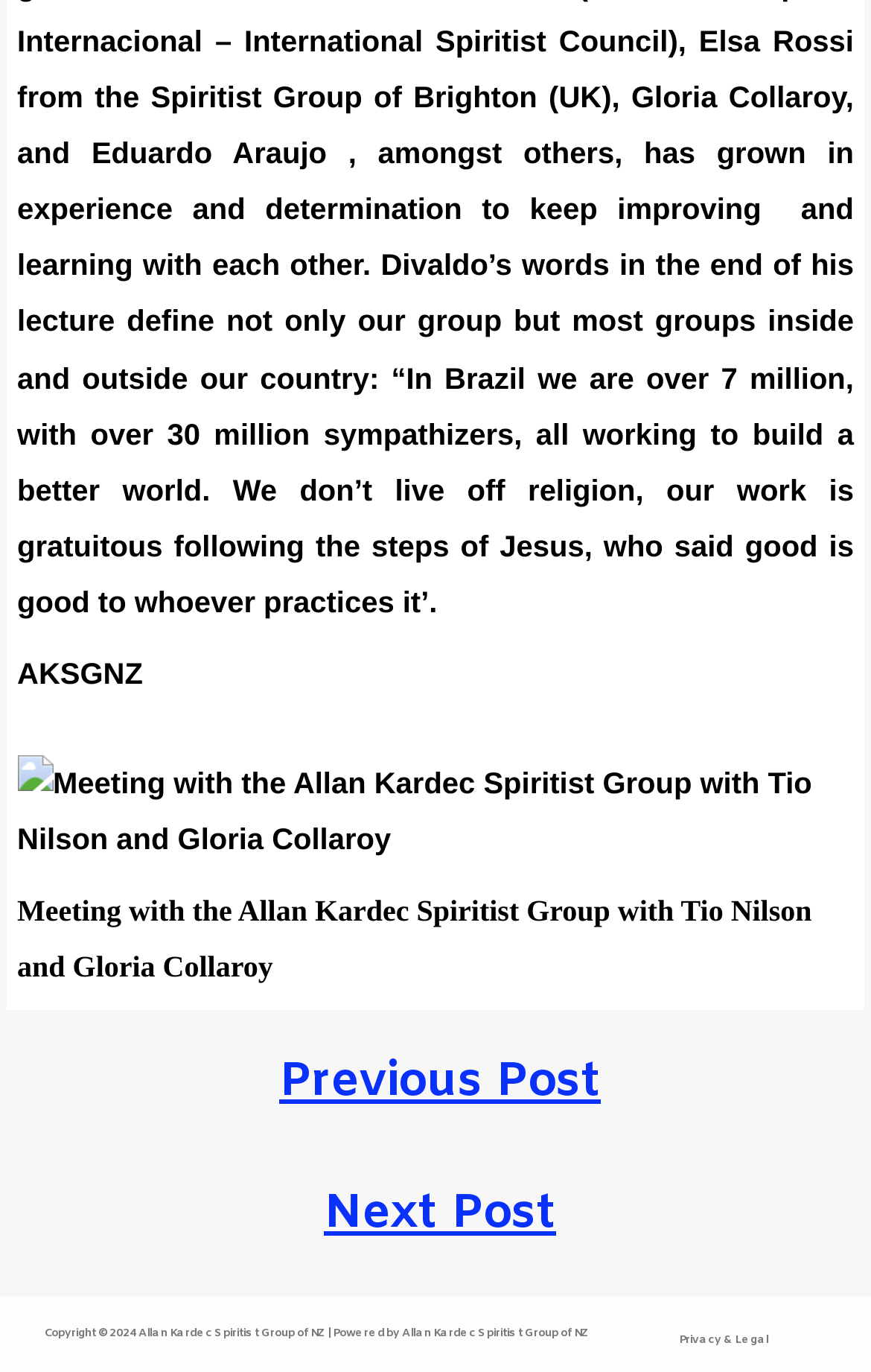Using the details in the image, give a detailed response to the question below:
What is the topic of the image?

I found the answer by looking at the image element, which has a description 'Meeting with the Allan Kardec Spiritist Group with Tio Nilson and Gloria Collaroy', indicating that the topic of the image is a meeting with the Allan Kardec Spiritist Group.